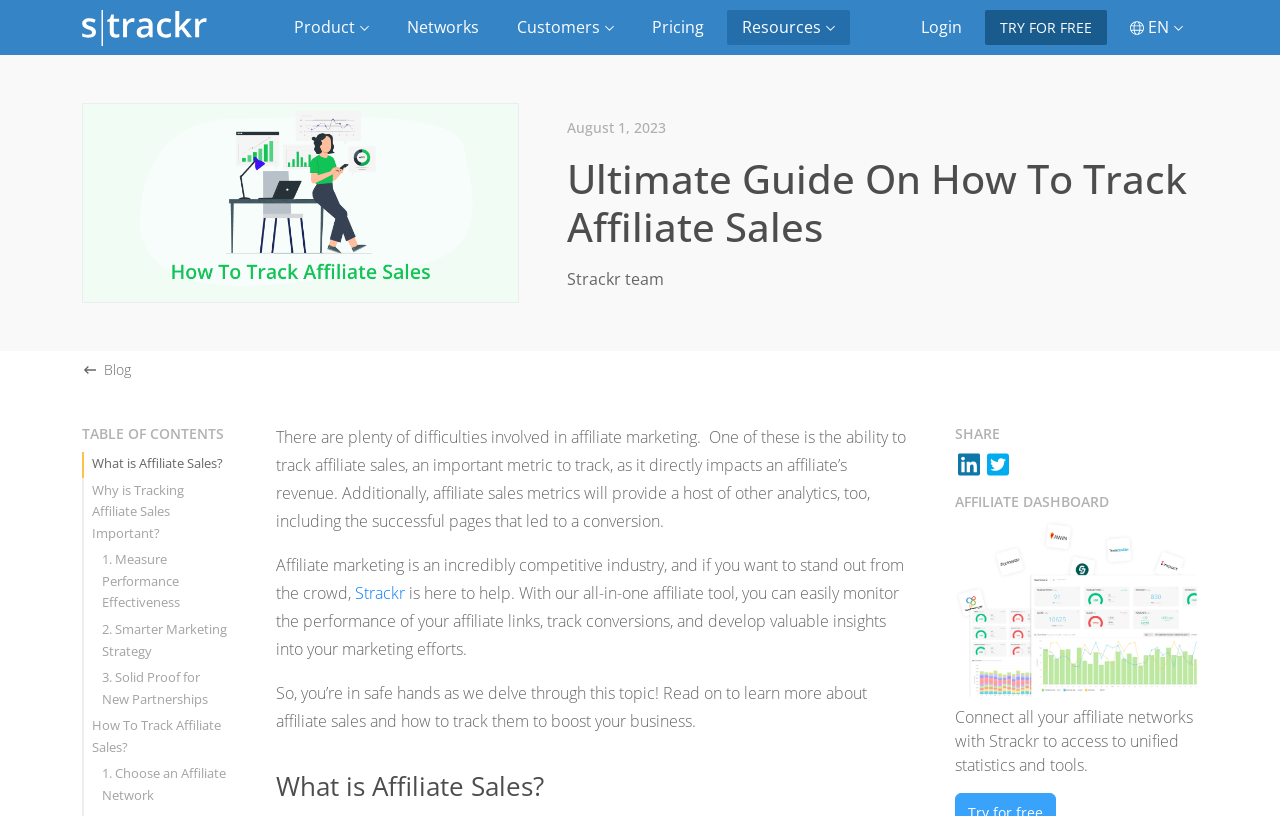Determine the bounding box coordinates of the section I need to click to execute the following instruction: "Click on the 'TRY FOR FREE' button". Provide the coordinates as four float numbers between 0 and 1, i.e., [left, top, right, bottom].

[0.77, 0.012, 0.865, 0.055]